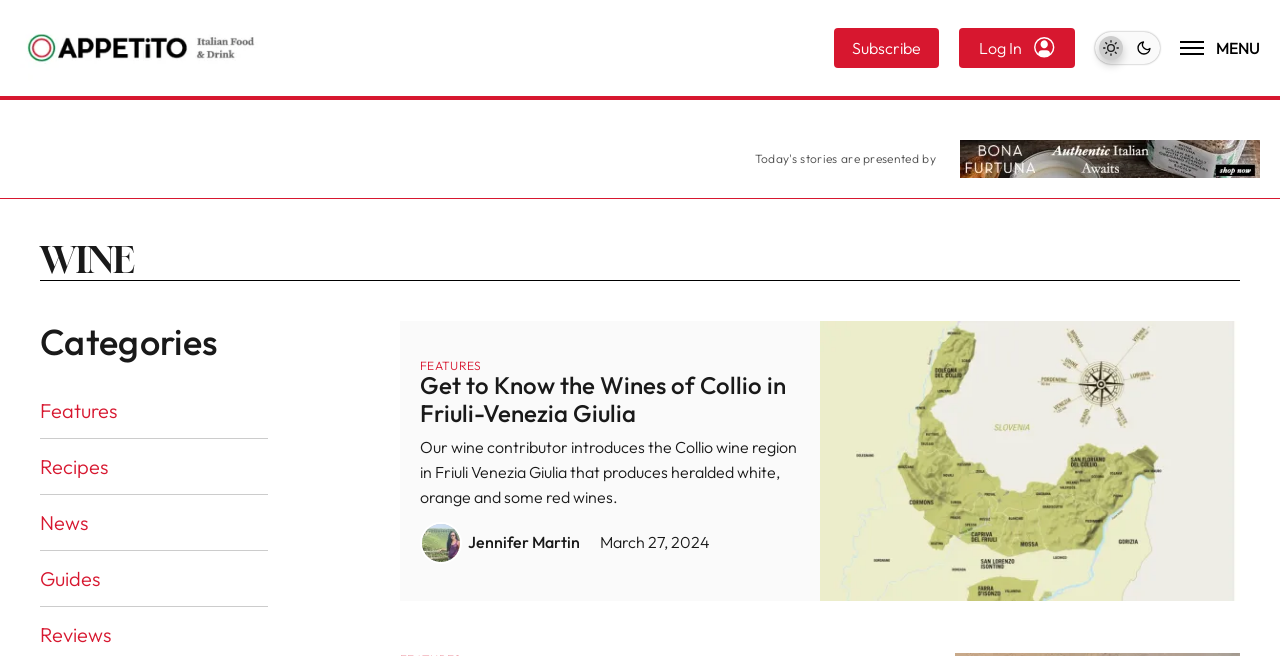Identify the bounding box coordinates of the region I need to click to complete this instruction: "log in".

[0.749, 0.042, 0.84, 0.104]